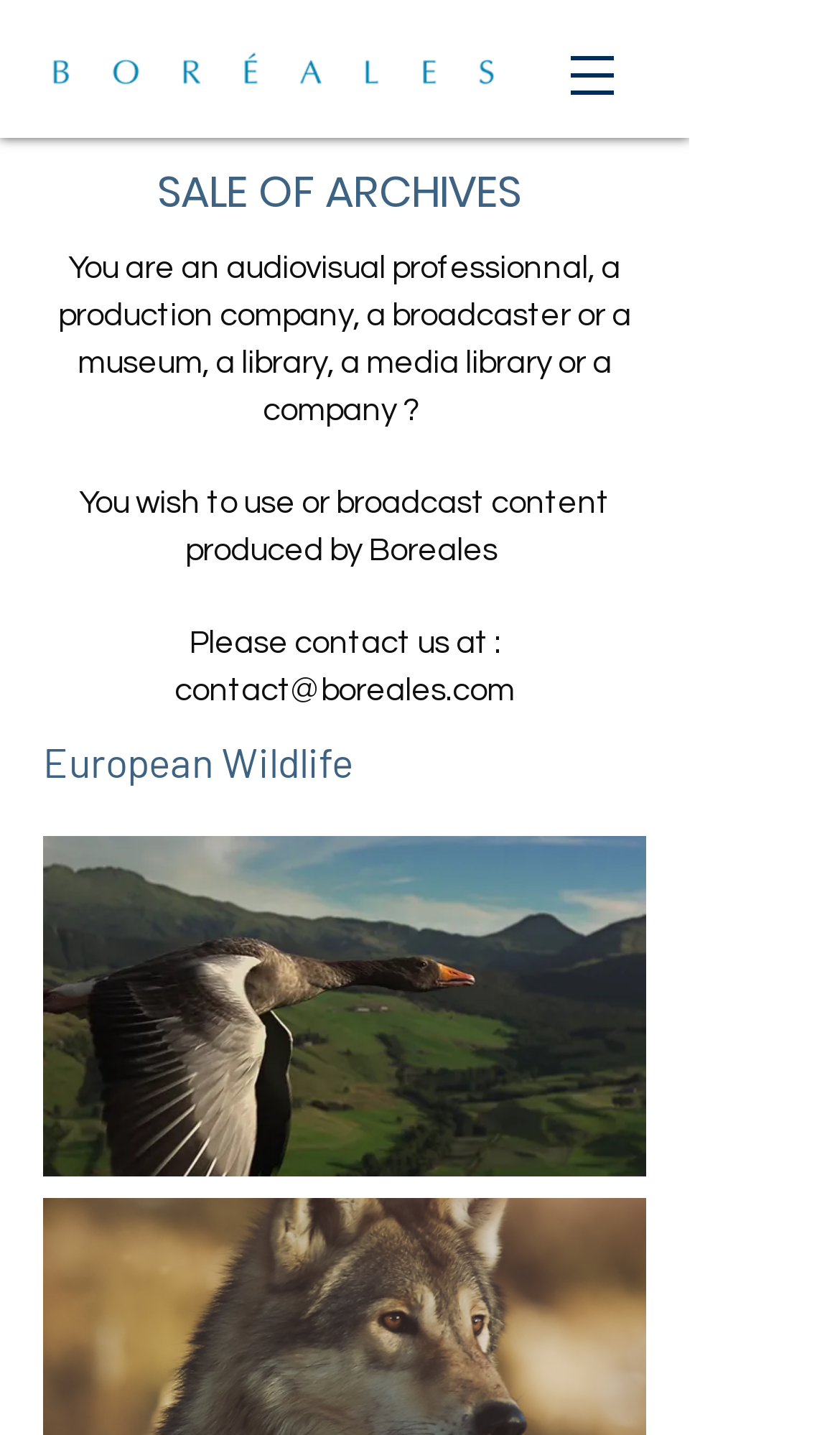What is the topic of the content produced by Boreales?
We need a detailed and meticulous answer to the question.

I found the topic by looking at the heading that says 'European Wildlife' and noticing that it is related to the content produced by Boreales, which is mentioned in the previous text.